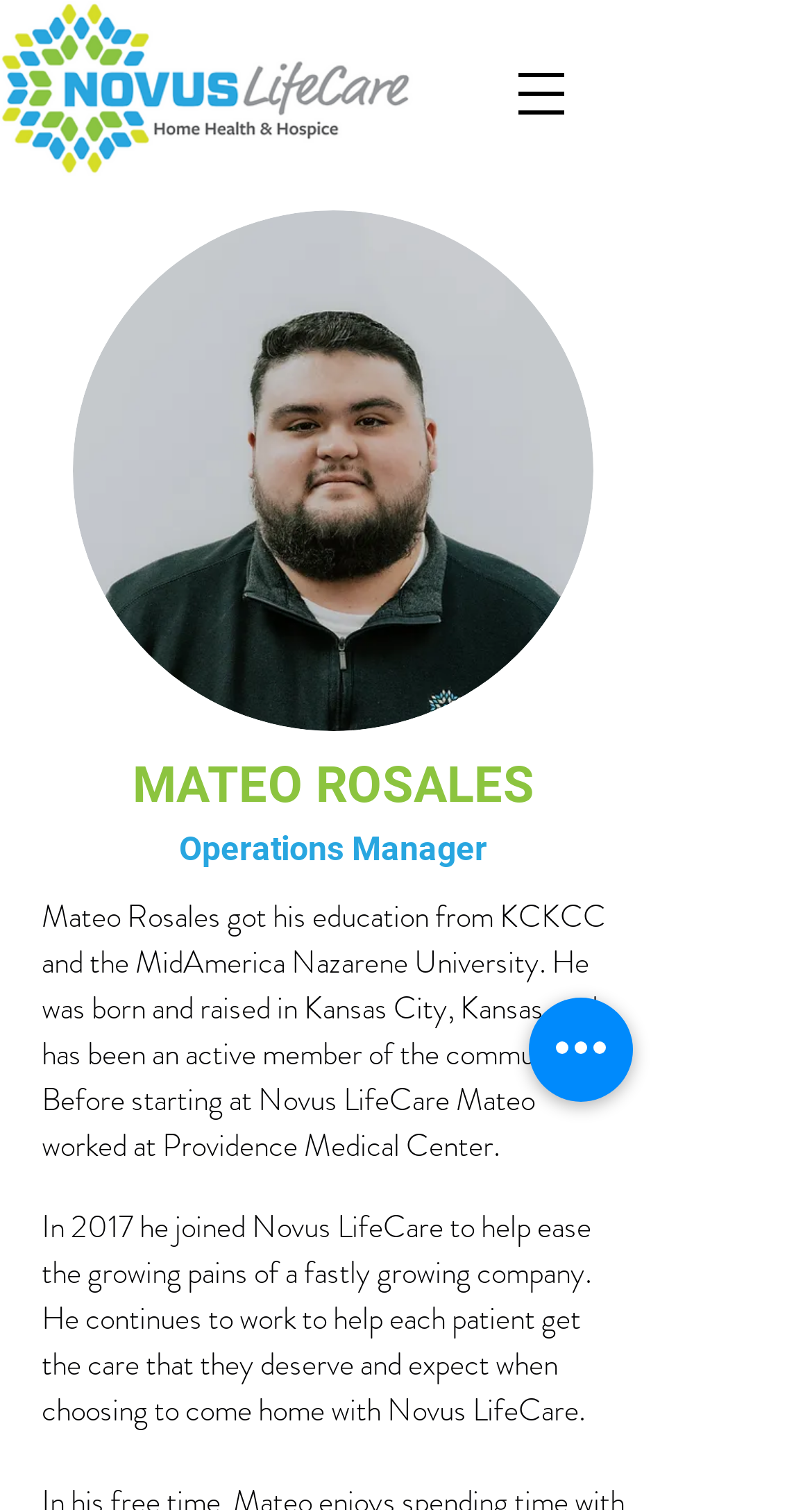What is the purpose of Mateo Rosales' role at Novus LifeCare?
Answer with a single word or phrase by referring to the visual content.

To help each patient get the care they deserve